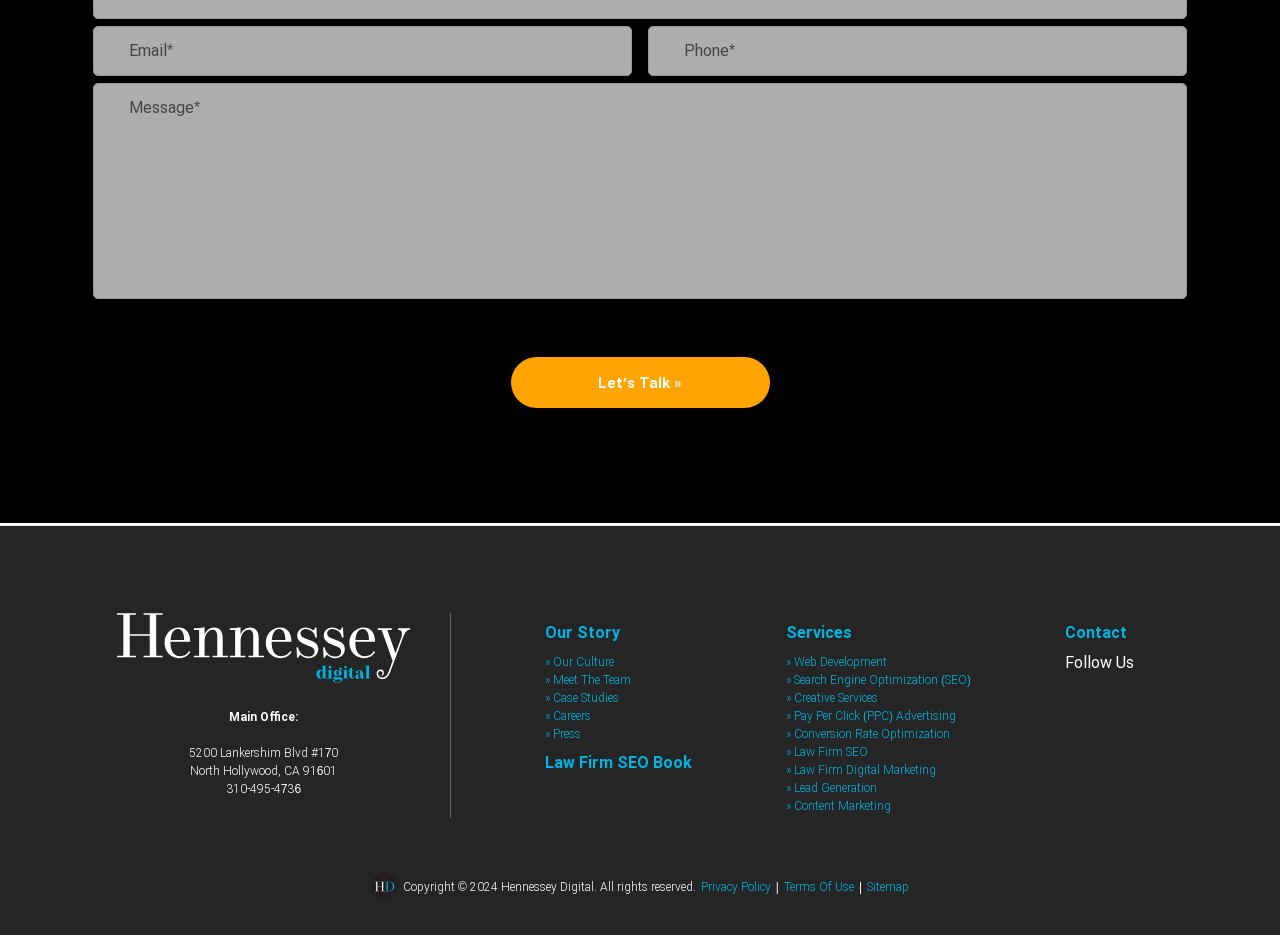Determine the bounding box coordinates of the region to click in order to accomplish the following instruction: "Enter email address". Provide the coordinates as four float numbers between 0 and 1, specifically [left, top, right, bottom].

[0.073, 0.028, 0.494, 0.082]